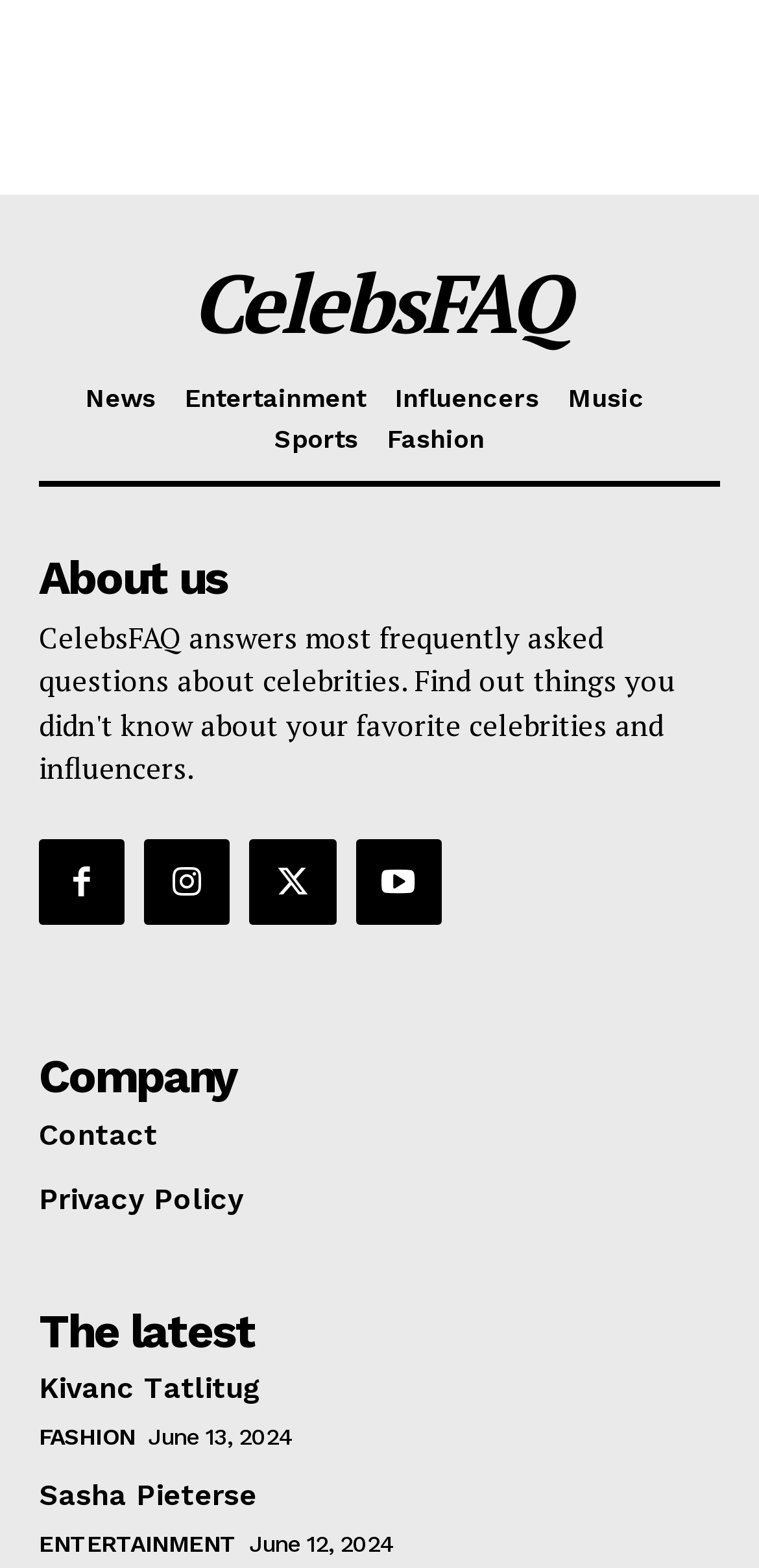Identify the bounding box of the HTML element described as: "Sasha Pieterse".

[0.051, 0.942, 0.338, 0.965]